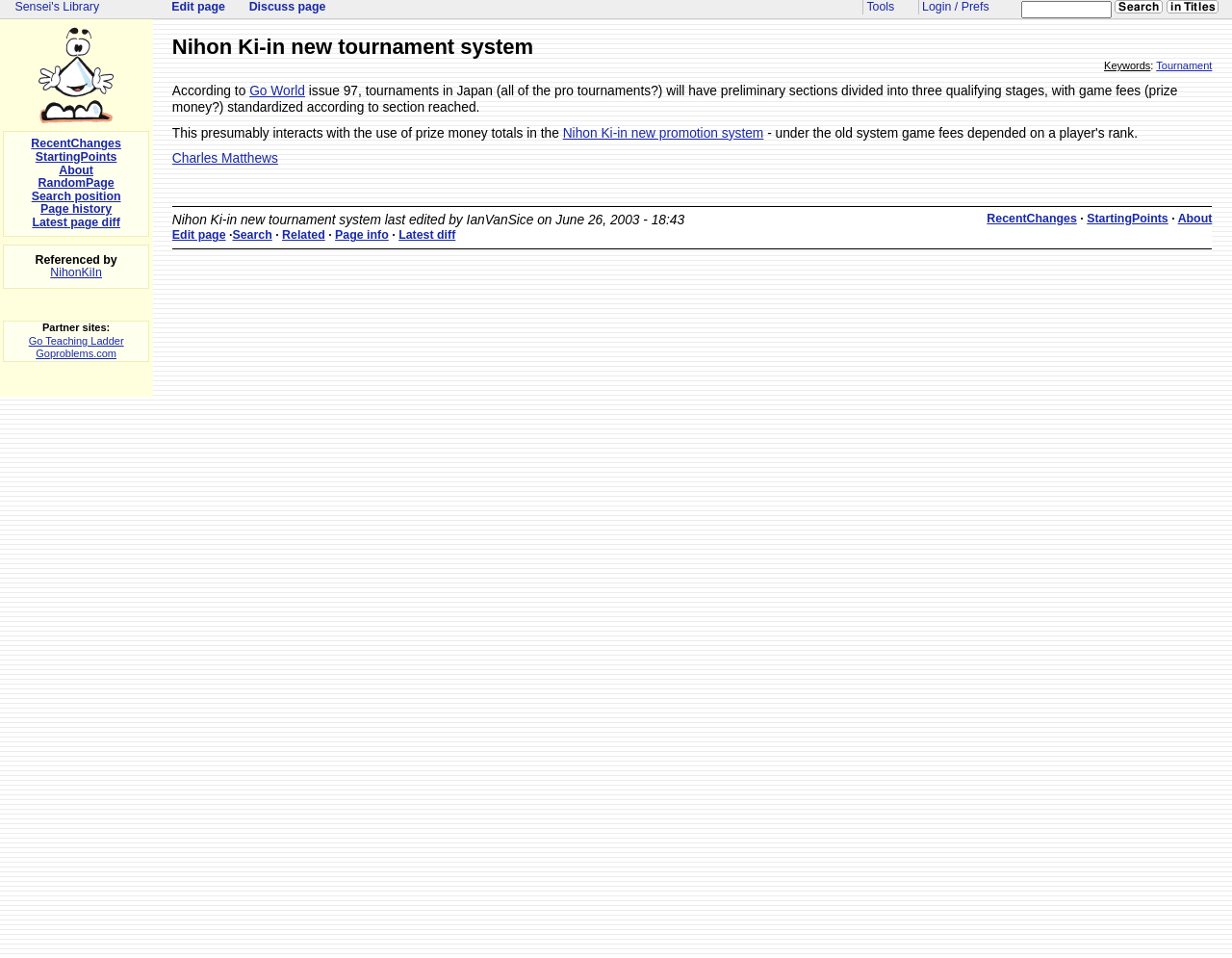Please identify the bounding box coordinates of the element's region that I should click in order to complete the following instruction: "Search for something". The bounding box coordinates consist of four float numbers between 0 and 1, i.e., [left, top, right, bottom].

[0.829, 0.001, 0.902, 0.019]